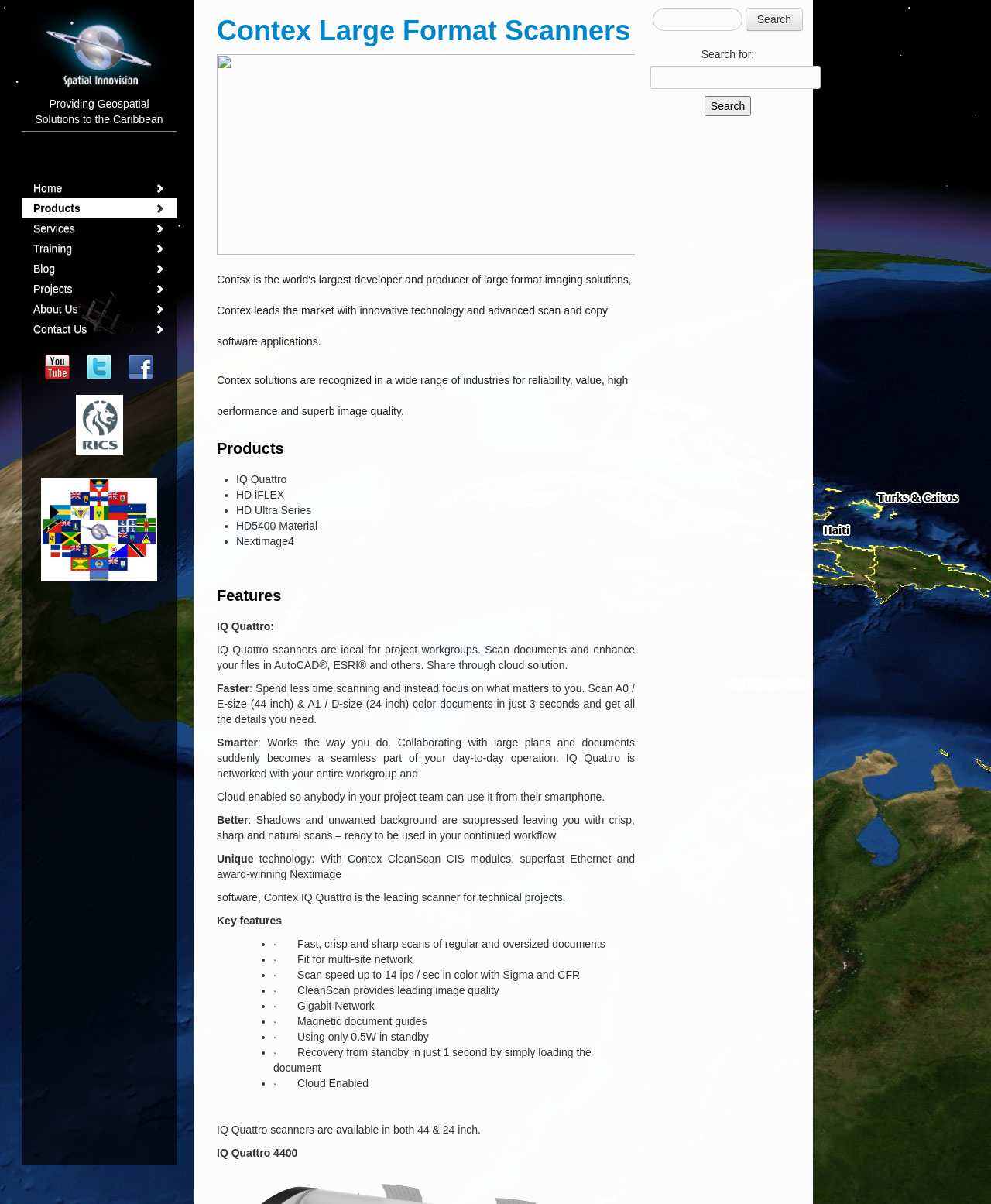Respond with a single word or phrase:
What is the benefit of Contex CleanScan CIS modules?

Leading image quality